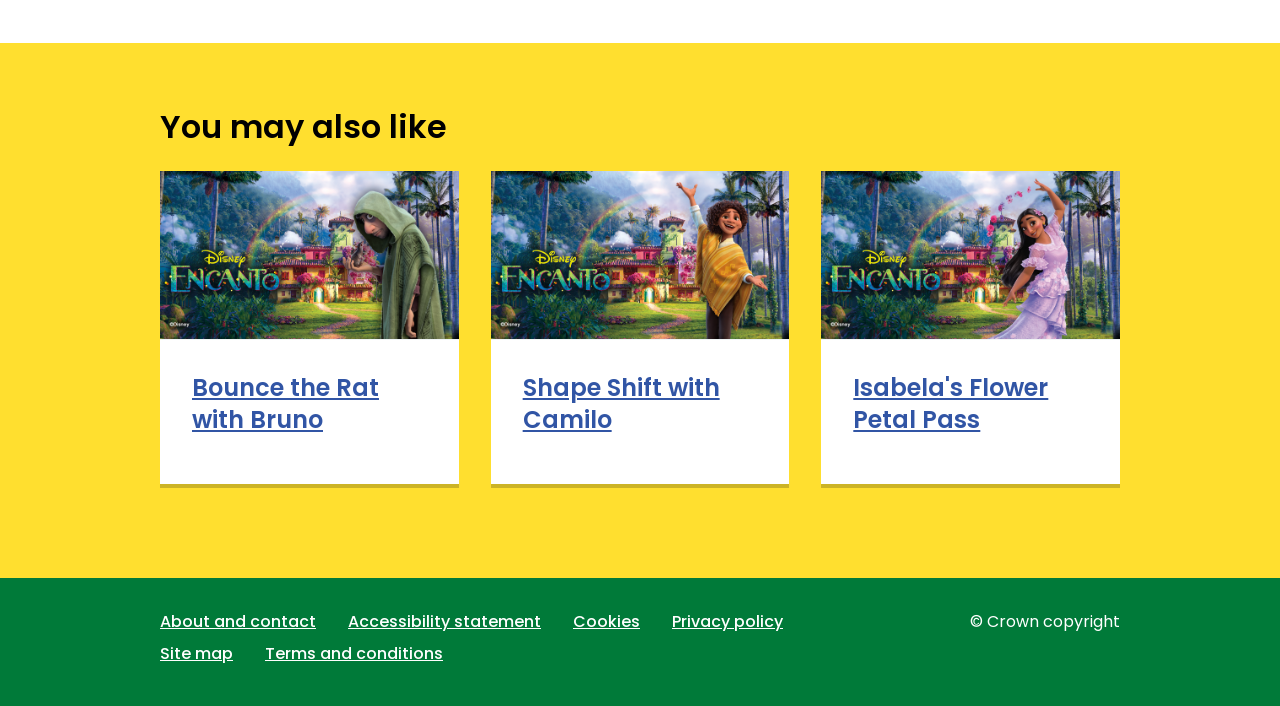Given the webpage screenshot and the description, determine the bounding box coordinates (top-left x, top-left y, bottom-right x, bottom-right y) that define the location of the UI element matching this description: Terms and conditions

[0.207, 0.91, 0.346, 0.942]